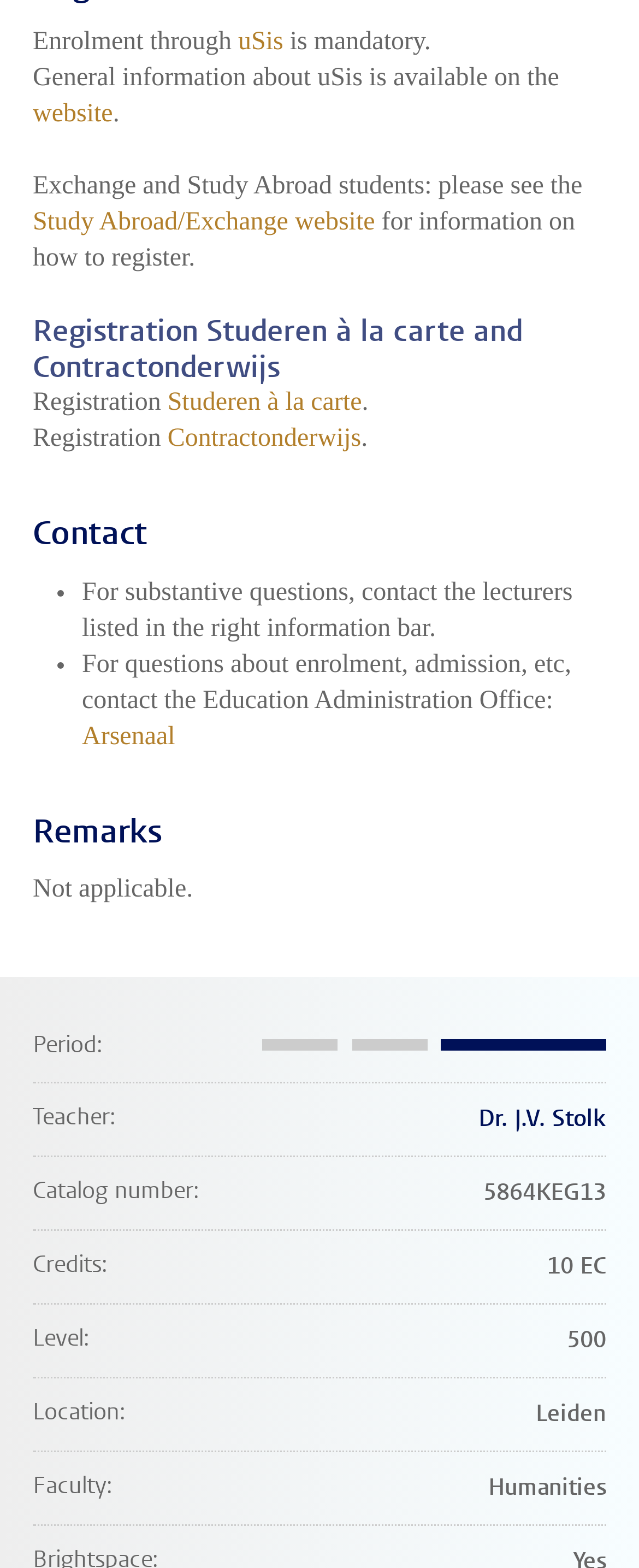Answer the following query concisely with a single word or phrase:
What is the catalog number of the course?

5864KEG13